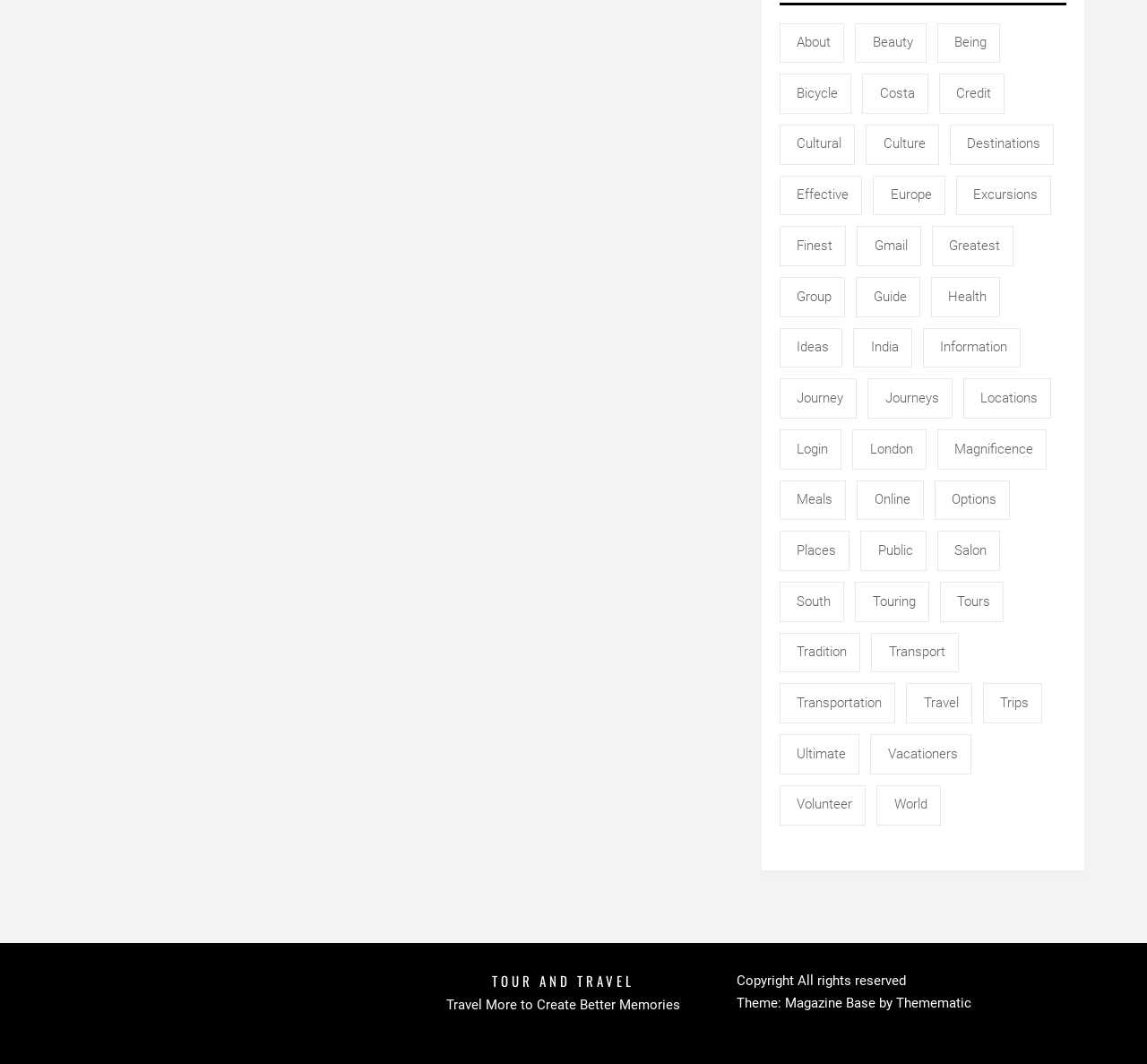What is the last category listed?
Answer the question with a single word or phrase by looking at the picture.

Travel